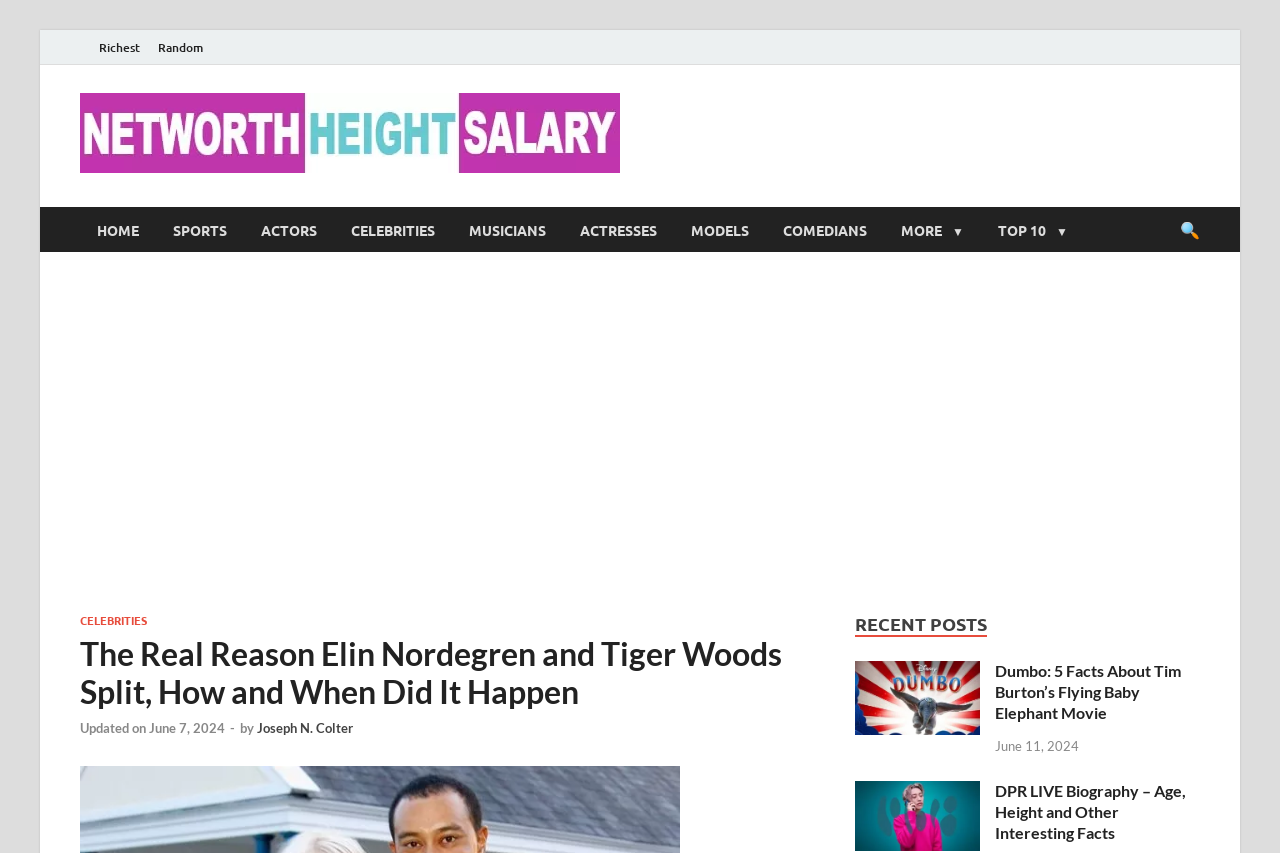What is the title of the second recent post?
Please answer the question with a single word or phrase, referencing the image.

DPR LIVE Biography – Age, Height and Other Interesting Facts